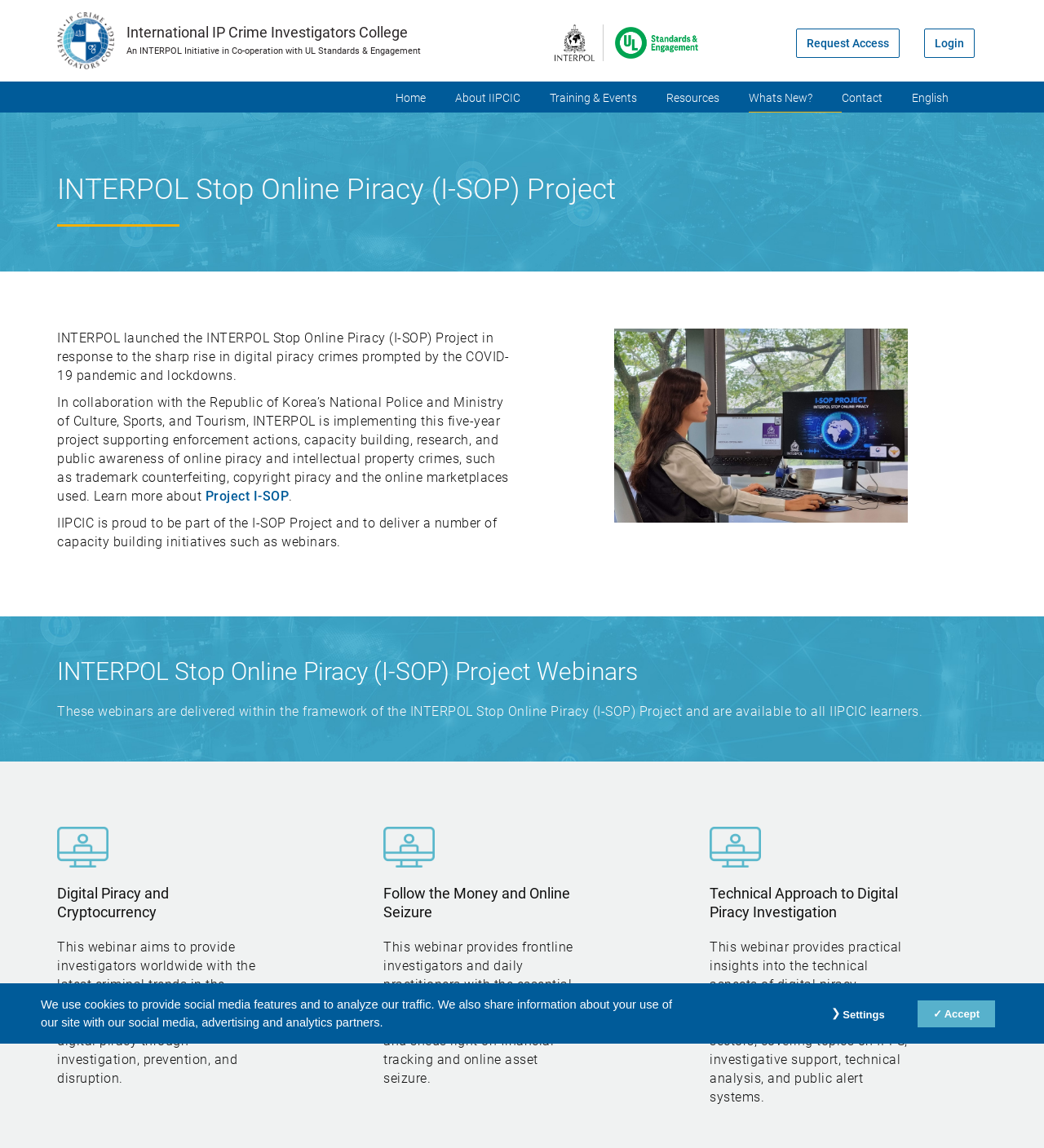What is the name of the project?
From the image, provide a succinct answer in one word or a short phrase.

I-SOP Project